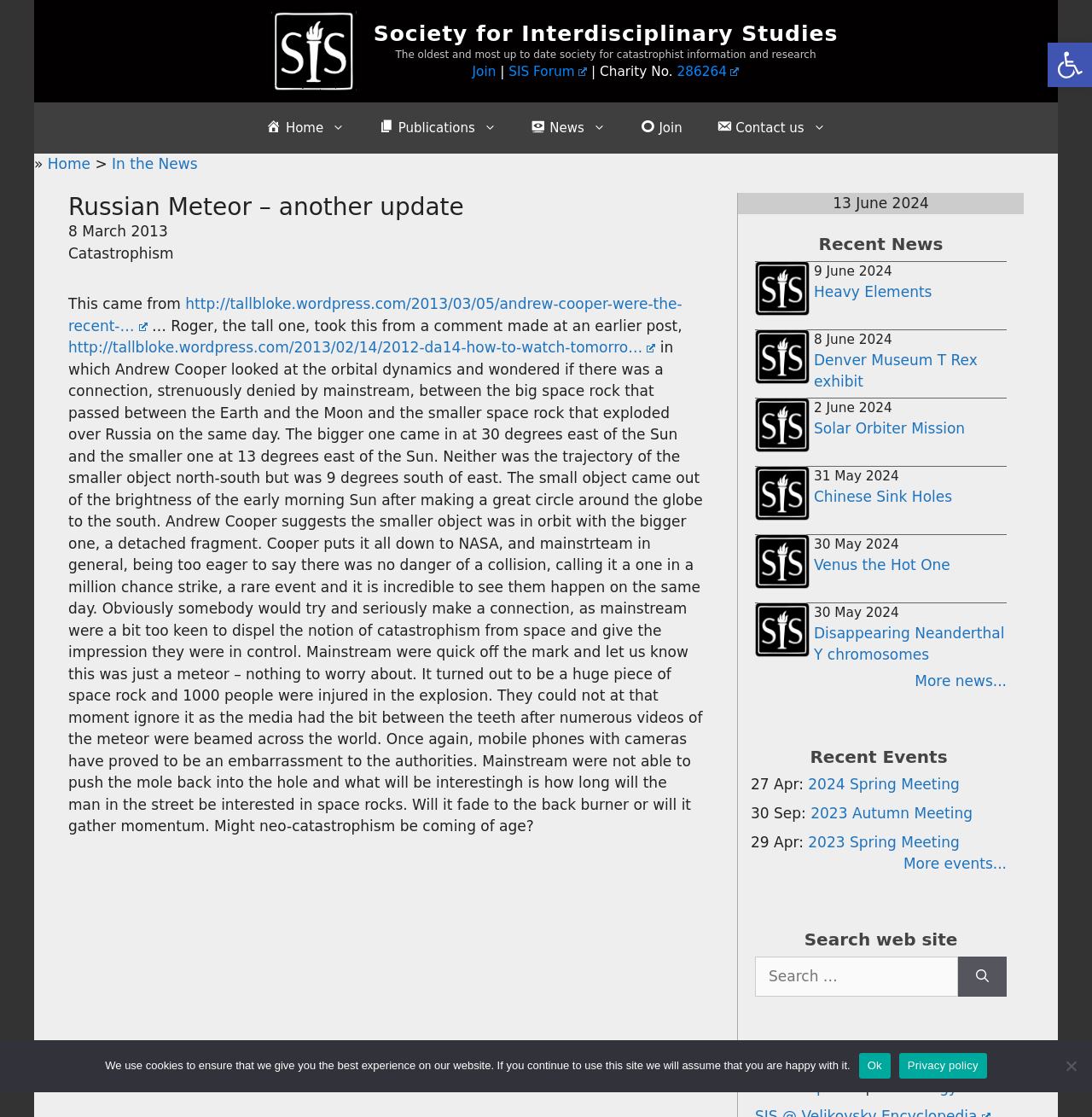Provide an in-depth description of the elements and layout of the webpage.

The webpage is about the Society for Interdisciplinary Studies, a organization focused on catastrophist information and research. At the top, there is a banner with the society's name and a link to its homepage. Below the banner, there is a navigation menu with links to various sections of the website, including Home, Publications, News, Join, and Contact us.

The main content of the webpage is an article titled "Russian Meteor – another update" with a heading and a date "8 March 2013". The article discusses the Russian meteor incident and its possible connection to a larger space rock that passed between the Earth and the Moon. The article also criticizes mainstream media and NASA for downplaying the incident and not taking the possibility of a catastrophic event seriously.

To the right of the article, there are three columns of complementary content. The first column has a heading "Recent News" and lists several news articles with thumbnails, dates, and links to the full articles. The second column has a heading "Recent Events" and lists several events with dates and links to more information. The third column has a heading "Search web site" and contains a search box and a button to search the website.

At the bottom of the webpage, there is a dialog box with a cookie notice, which informs users that the website uses cookies and provides links to the privacy policy and an "Ok" button to acknowledge the notice.

There are several images on the webpage, including thumbnails for the news articles and a logo for the Society for Interdisciplinary Studies. The webpage also has several links to external websites and internal pages, including links to join the society, contact the society, and read more news and events.